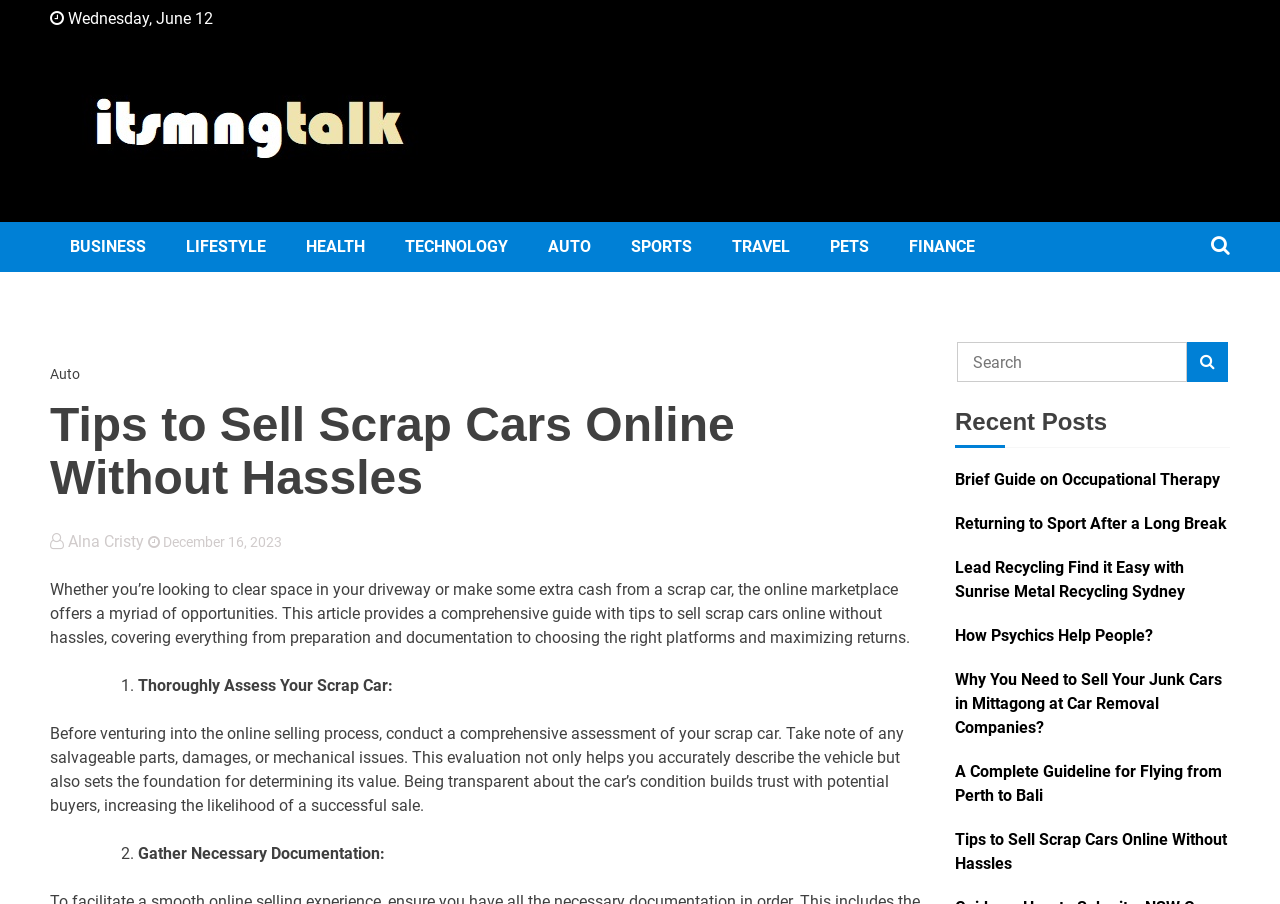Identify and provide the bounding box for the element described by: "December 16, 2023".

[0.116, 0.588, 0.22, 0.611]